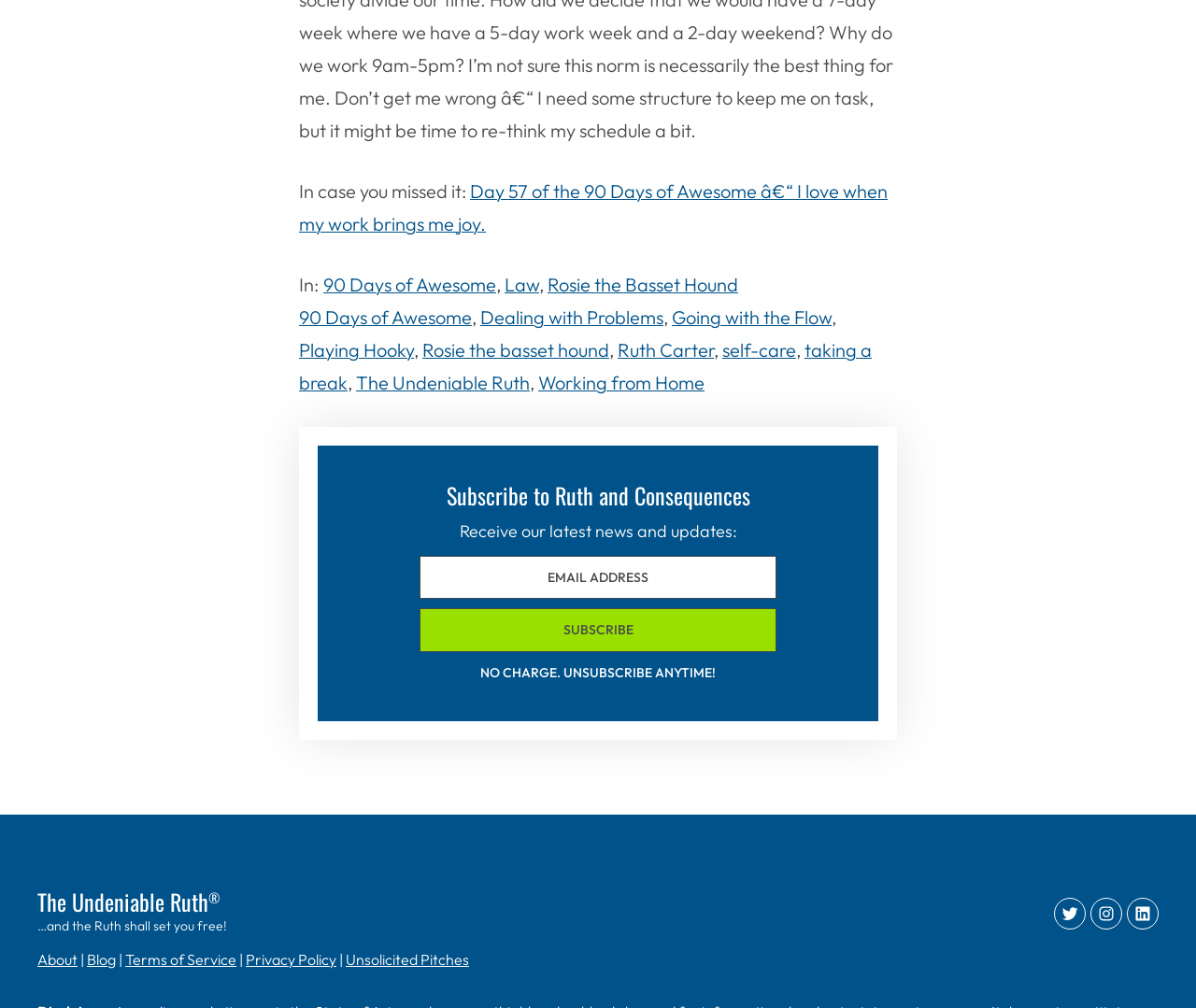What is the name of the basset hound?
Look at the image and respond with a one-word or short-phrase answer.

Rosie